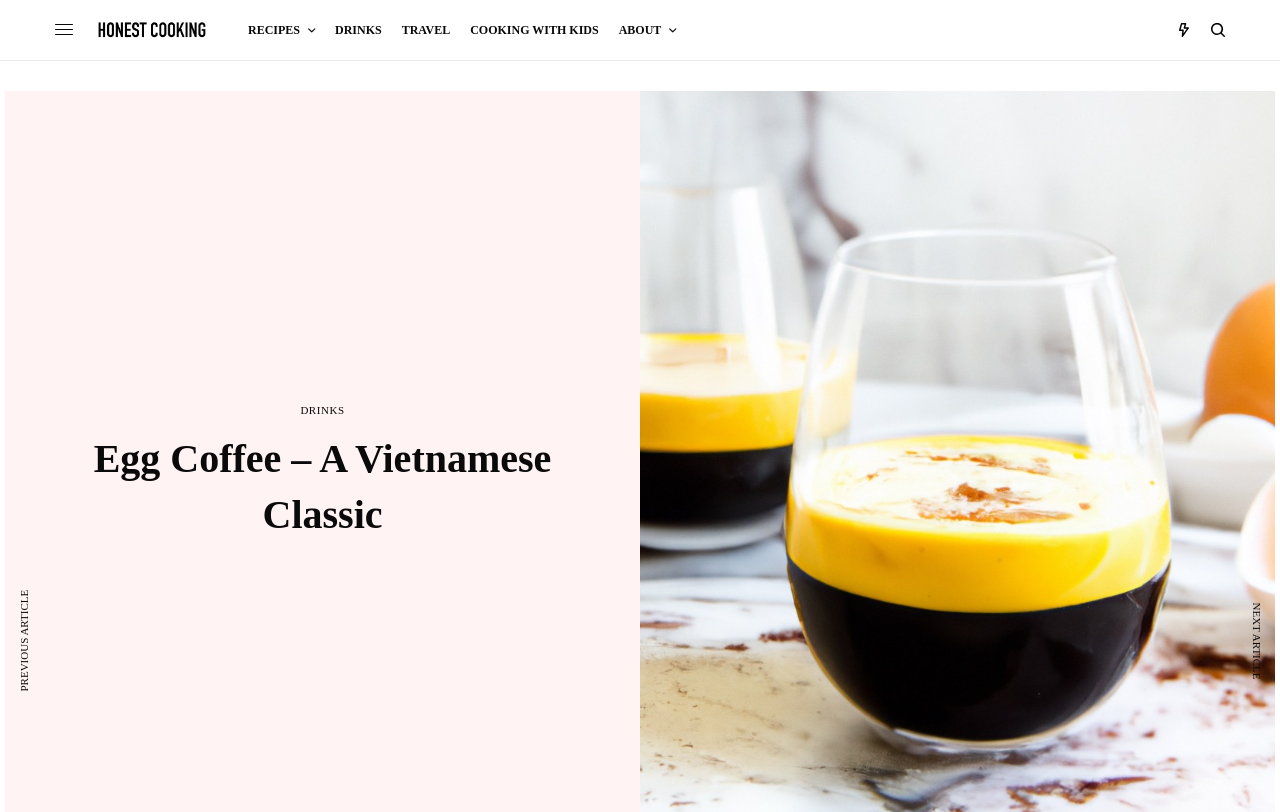Could you find the bounding box coordinates of the clickable area to complete this instruction: "view the article about Egg Coffee"?

[0.043, 0.531, 0.461, 0.669]